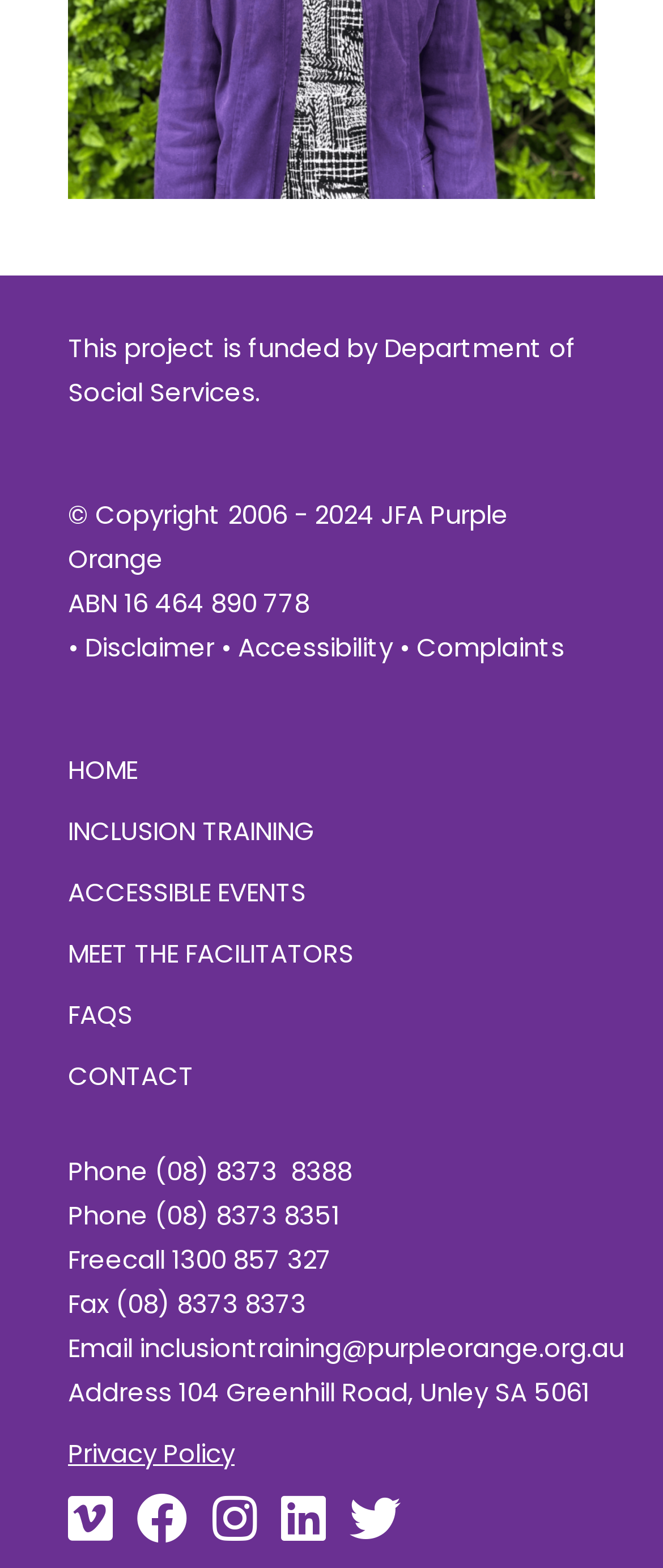Determine the bounding box coordinates of the region to click in order to accomplish the following instruction: "Click on HOME". Provide the coordinates as four float numbers between 0 and 1, specifically [left, top, right, bottom].

[0.103, 0.479, 0.208, 0.502]